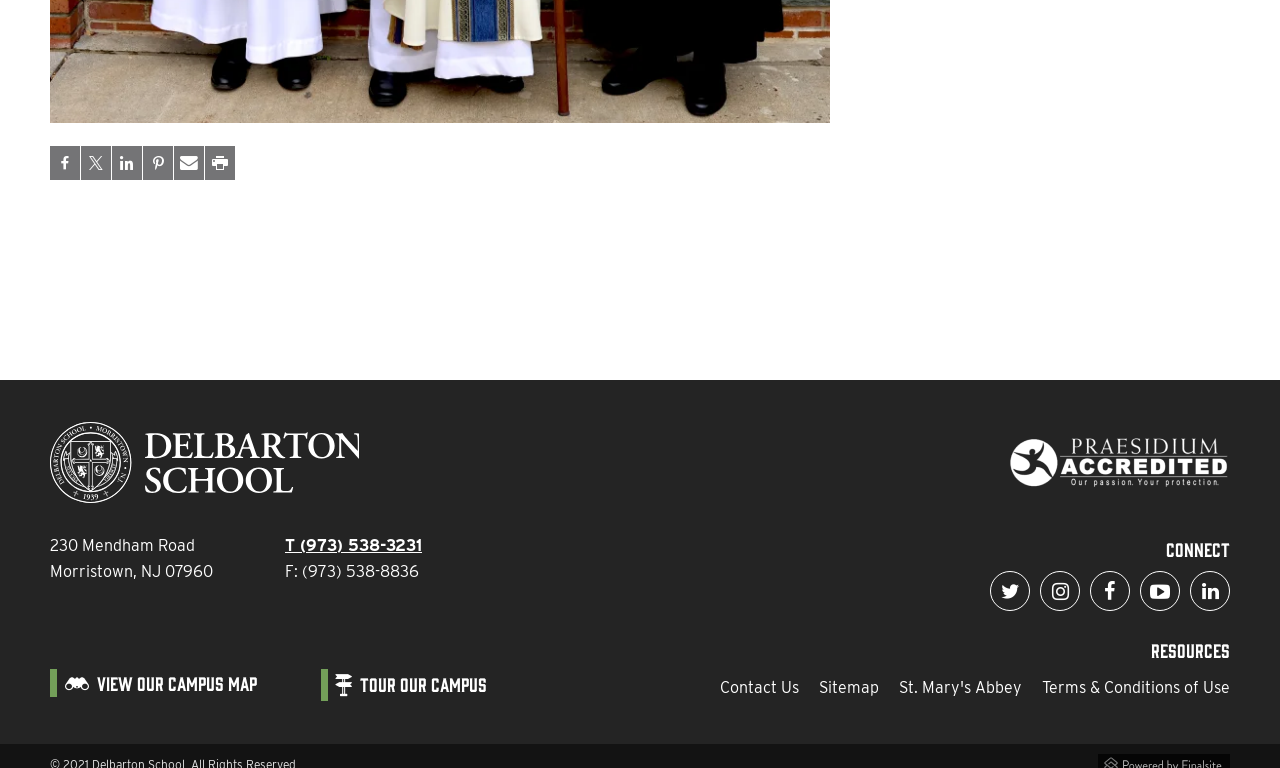Determine the bounding box coordinates of the region I should click to achieve the following instruction: "View our Campus Map". Ensure the bounding box coordinates are four float numbers between 0 and 1, i.e., [left, top, right, bottom].

[0.039, 0.848, 0.21, 0.885]